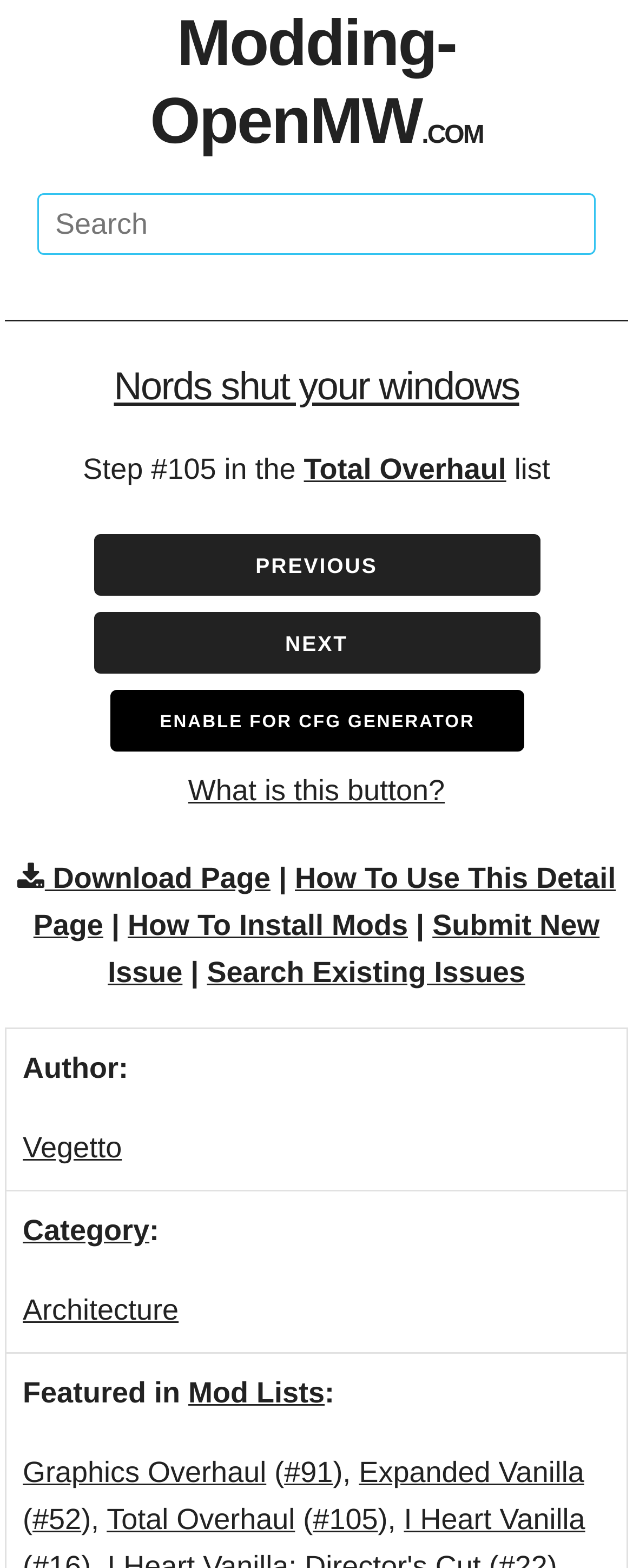Answer the following inquiry with a single word or phrase:
What is the purpose of the 'ENABLE FOR CFG GENERATOR' button?

Unknown